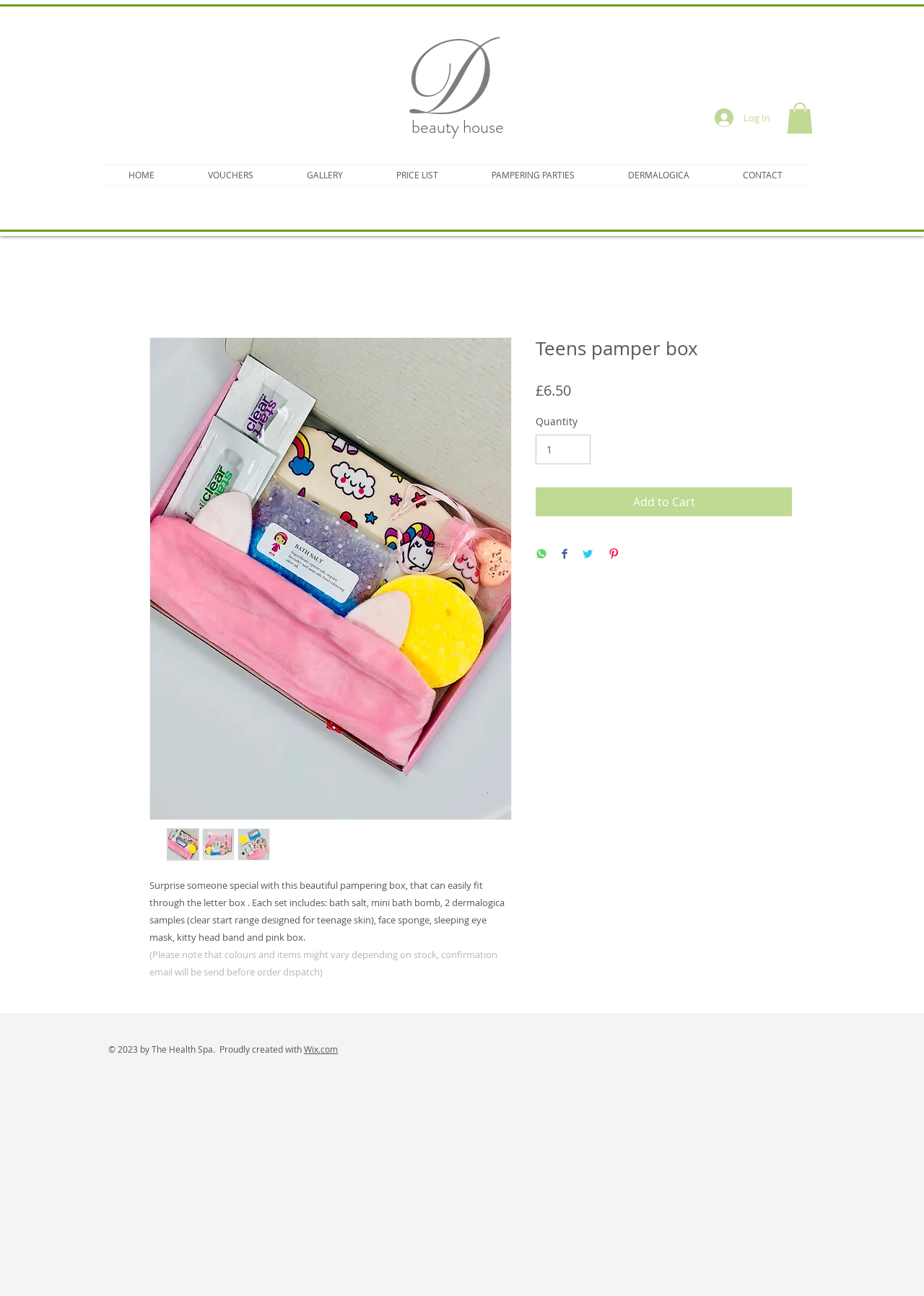Provide the bounding box coordinates for the area that should be clicked to complete the instruction: "View the PRICE LIST".

[0.4, 0.128, 0.503, 0.143]